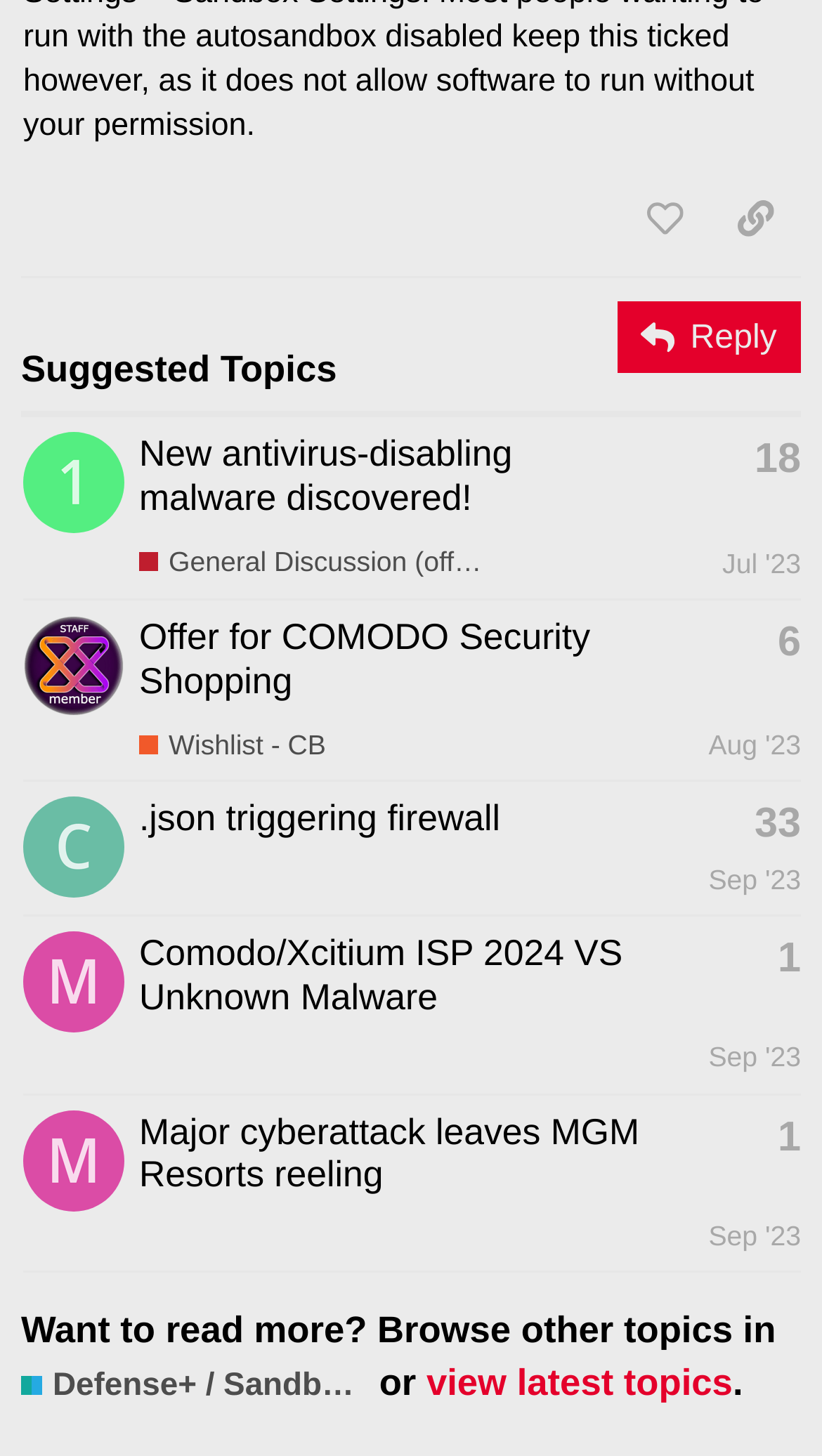Examine the image and give a thorough answer to the following question:
What is the topic of the first suggested topic?

The first suggested topic is 'New antivirus-disabling malware discovered!' which can be found in the table under the 'Suggested Topics' heading.